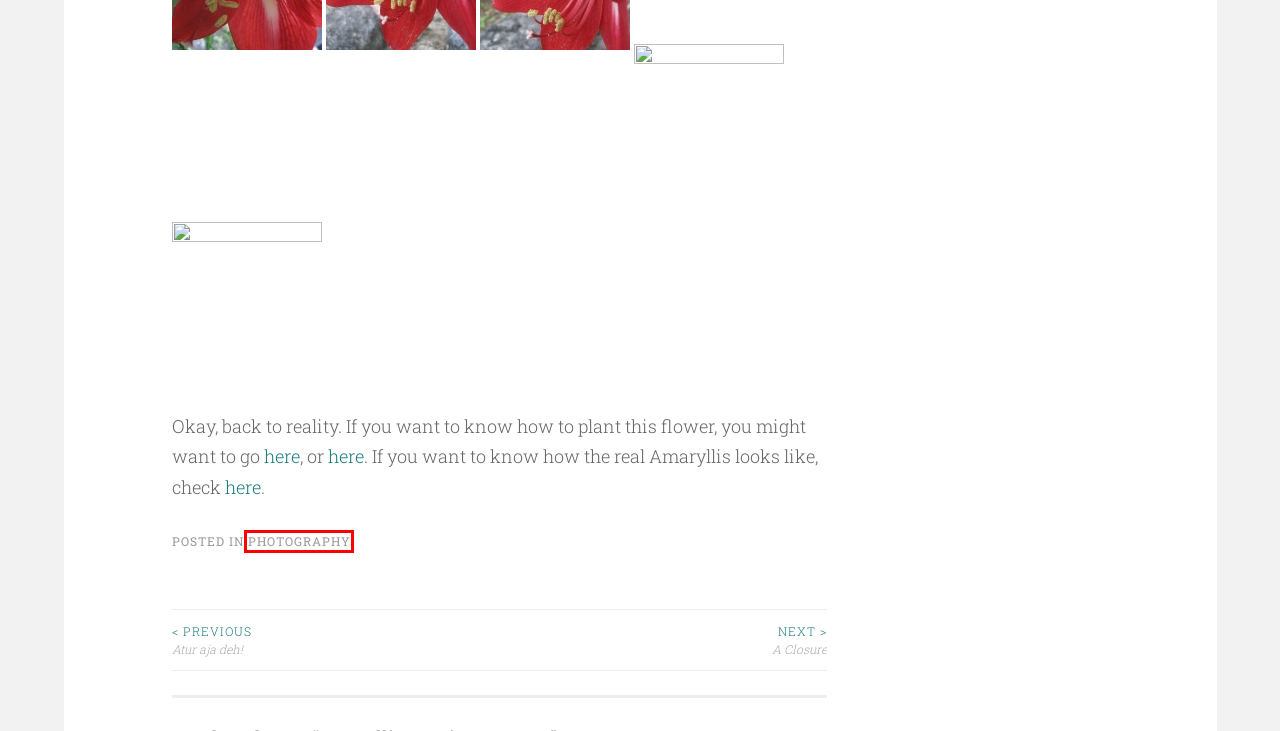You are given a screenshot depicting a webpage with a red bounding box around a UI element. Select the description that best corresponds to the new webpage after clicking the selected element. Here are the choices:
A. Blog Tool, Publishing Platform, and CMS – WordPress.org
B. Broken Clouds sudah terbit! | Pages of Mariskova
C. Tahun Baru, Novel Baru | Pages of Mariskova
D. Get Terramycin - Dosage 250mg - Sale 32%
E. Photography | Pages of Mariskova
F. Atur aja deh! | Pages of Mariskova
G. A Closure | Pages of Mariskova
H. Writings | Pages of Mariskova

E